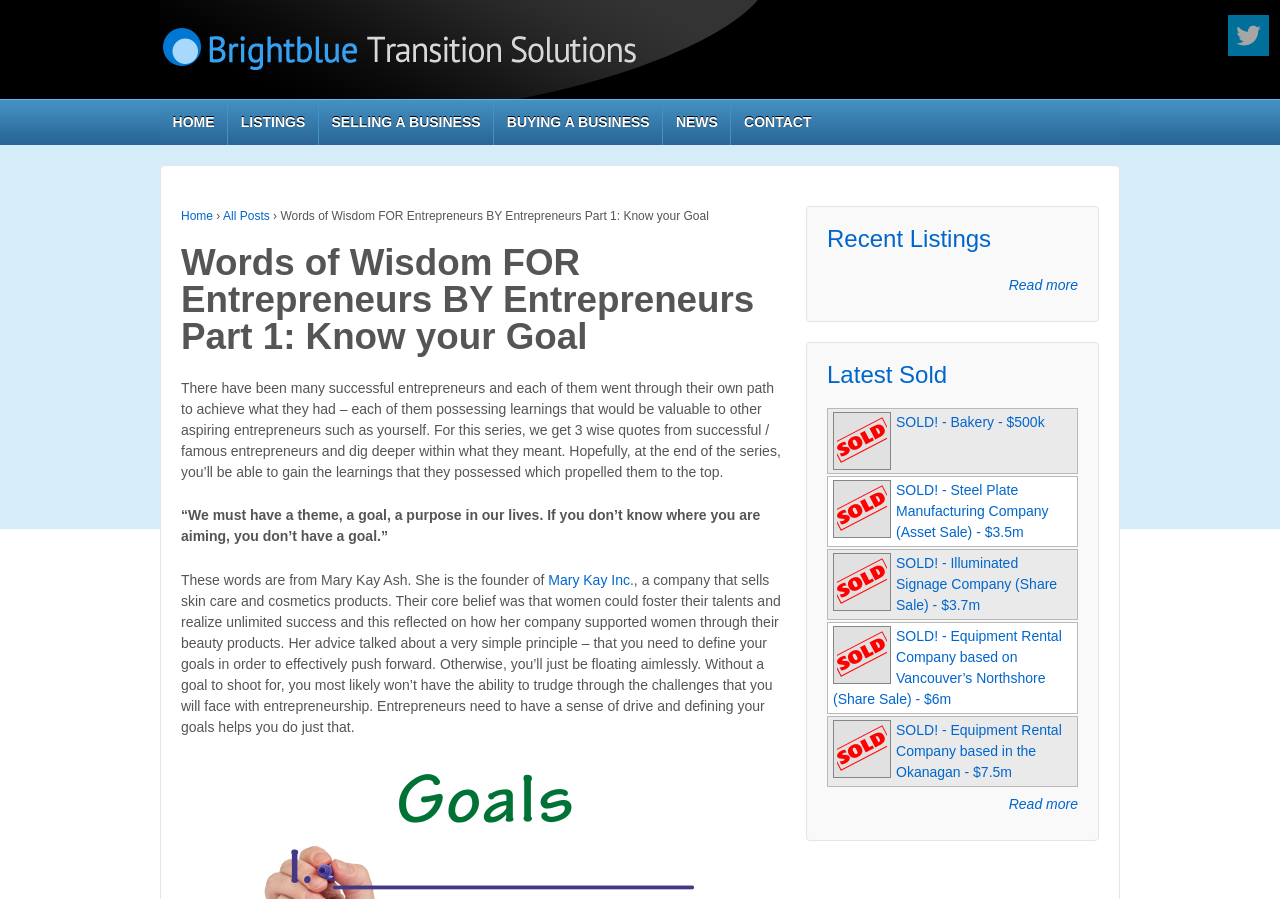Who is the founder of Mary Kay Inc?
Craft a detailed and extensive response to the question.

I found the answer by reading the text that mentions Mary Kay Ash as the founder of Mary Kay Inc, a company that sells skin care and cosmetics products.